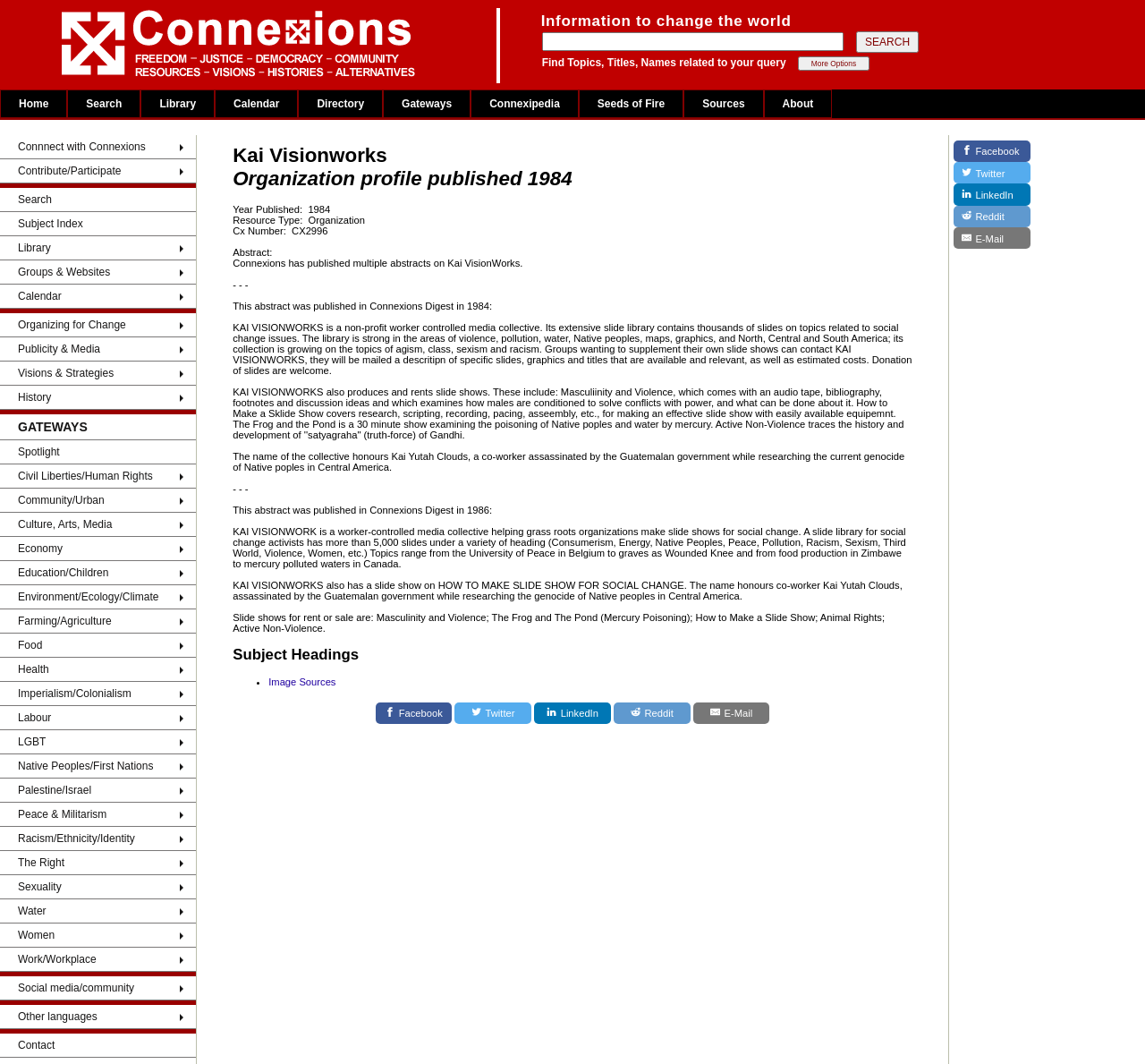Give a detailed account of the webpage's layout and content.

The webpage is titled "Kai Visionworks" and features a prominent image at the top left corner. Below the image, there is a layout table with three rows. The first row contains a cell with the text "Information to change the world". The second row has a cell with a search bar, accompanied by a "SEARCH" button. The third row has a cell with the text "Find Topics, Titles, Names related to your query More Options" and a "More Options" button.

To the left of the layout table, there are several links organized into three columns. The first column has links to "Home", "Search", "Search Connexions", and other related pages. The second column has links to "Library", "Subject Index", "Title Index A-Z", and other library-related pages. The third column has links to "Calendar", "Directory", "Gateways", and other pages.

At the top right corner, there are more links to "Connexipedia", "Seeds of Fire", and "Sources". These links are followed by a series of links to various topics, including "Arts & Culture", "Economy", "Education", and many others.

Overall, the webpage appears to be a portal to a vast collection of resources, including articles, libraries, calendars, and directories, all organized by topic and category.